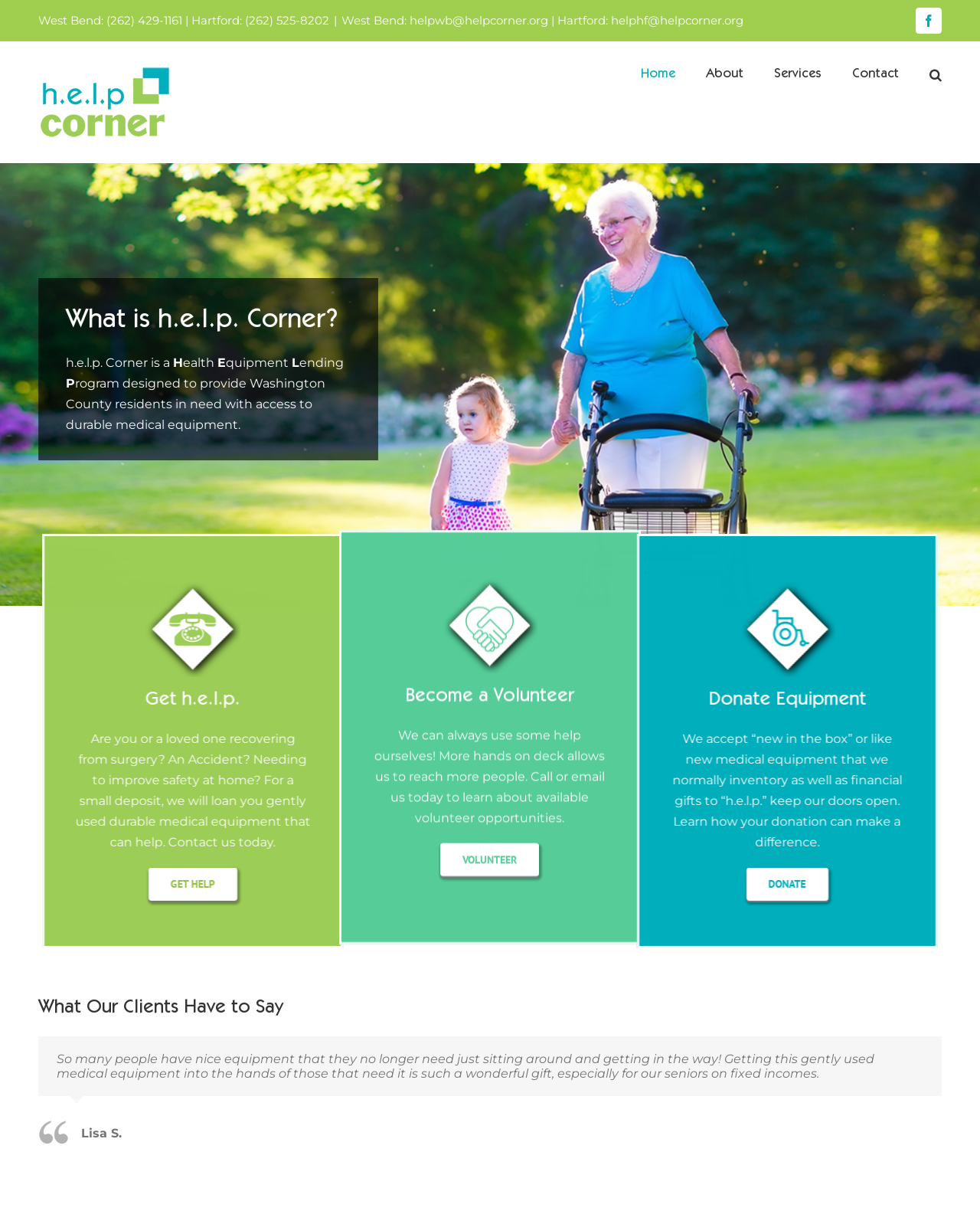Provide the bounding box coordinates for the UI element described in this sentence: "VOLUNTEER". The coordinates should be four float values between 0 and 1, i.e., [left, top, right, bottom].

[0.45, 0.698, 0.55, 0.725]